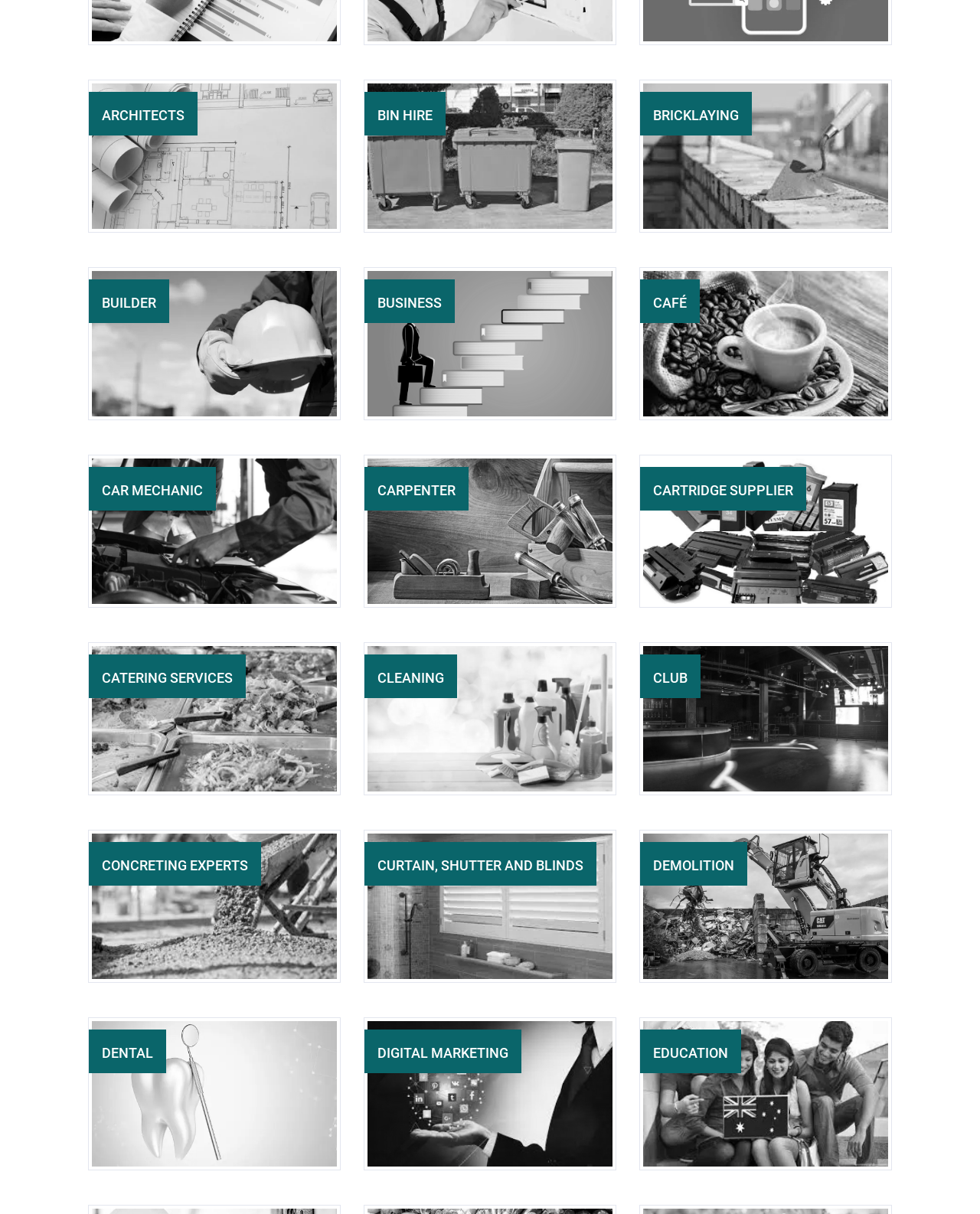Based on the element description Education (19) listings, identify the bounding box of the UI element in the given webpage screenshot. The coordinates should be in the format (top-left x, top-left y, bottom-right x, bottom-right y) and must be between 0 and 1.

[0.652, 0.838, 0.91, 0.964]